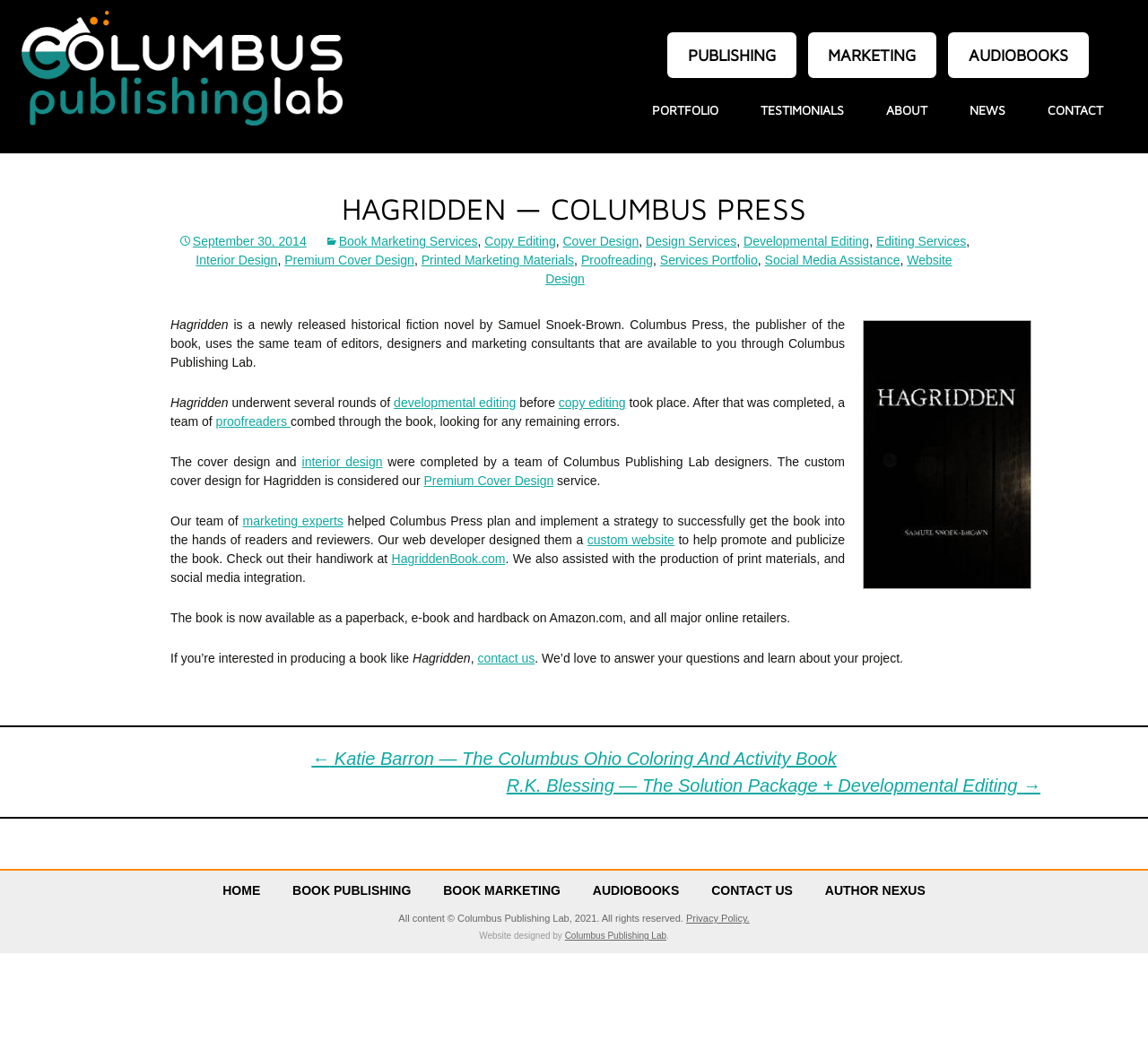From the image, can you give a detailed response to the question below:
What is the name of the publisher of the book?

The answer can be found in the article section of the webpage, where it is mentioned that 'Columbus Press, the publisher of the book, uses the same team of editors, designers and marketing consultants that are available to you through Columbus Publishing Lab.'